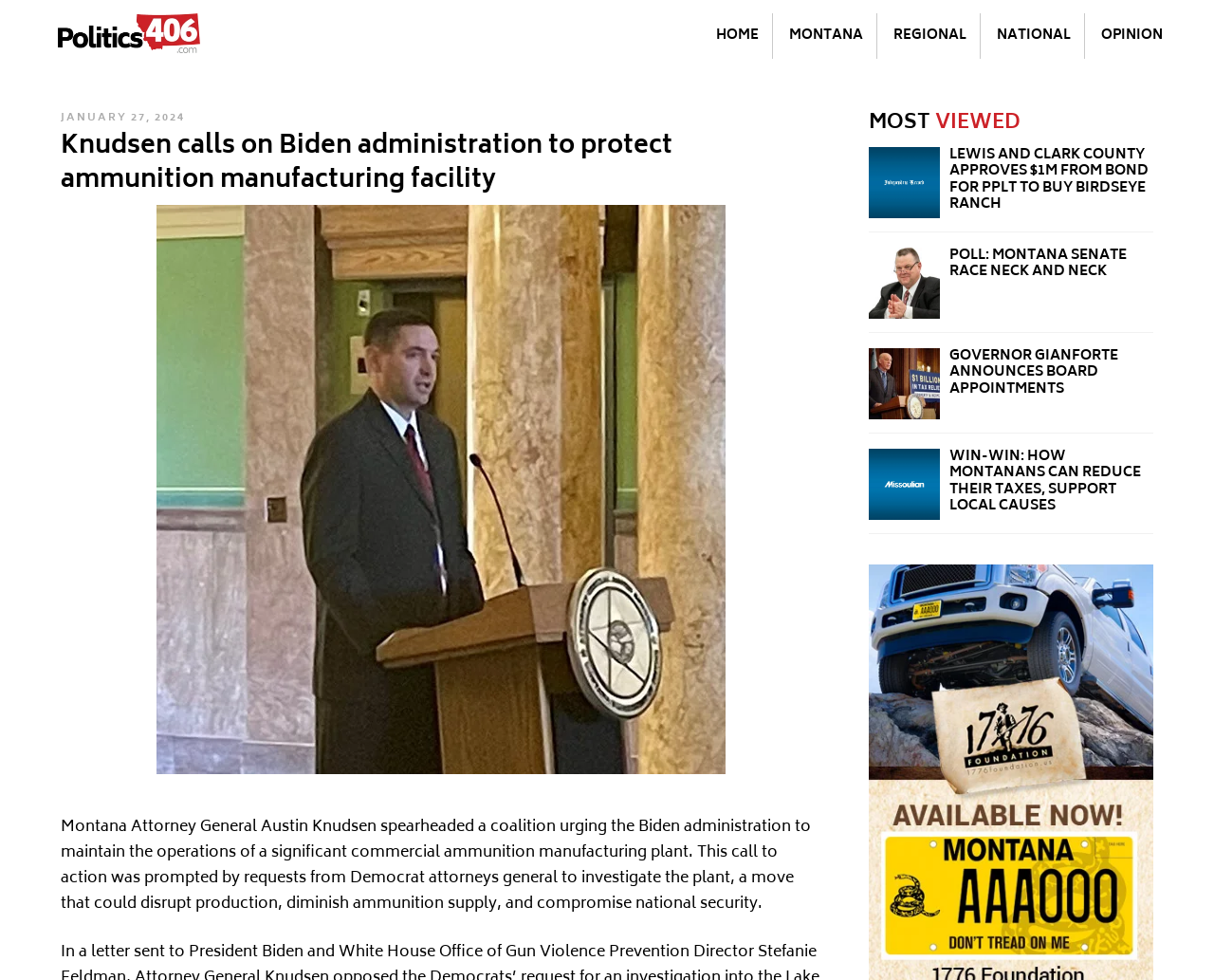Reply to the question with a single word or phrase:
What is the position of the link 'HOME' in the top menu?

First